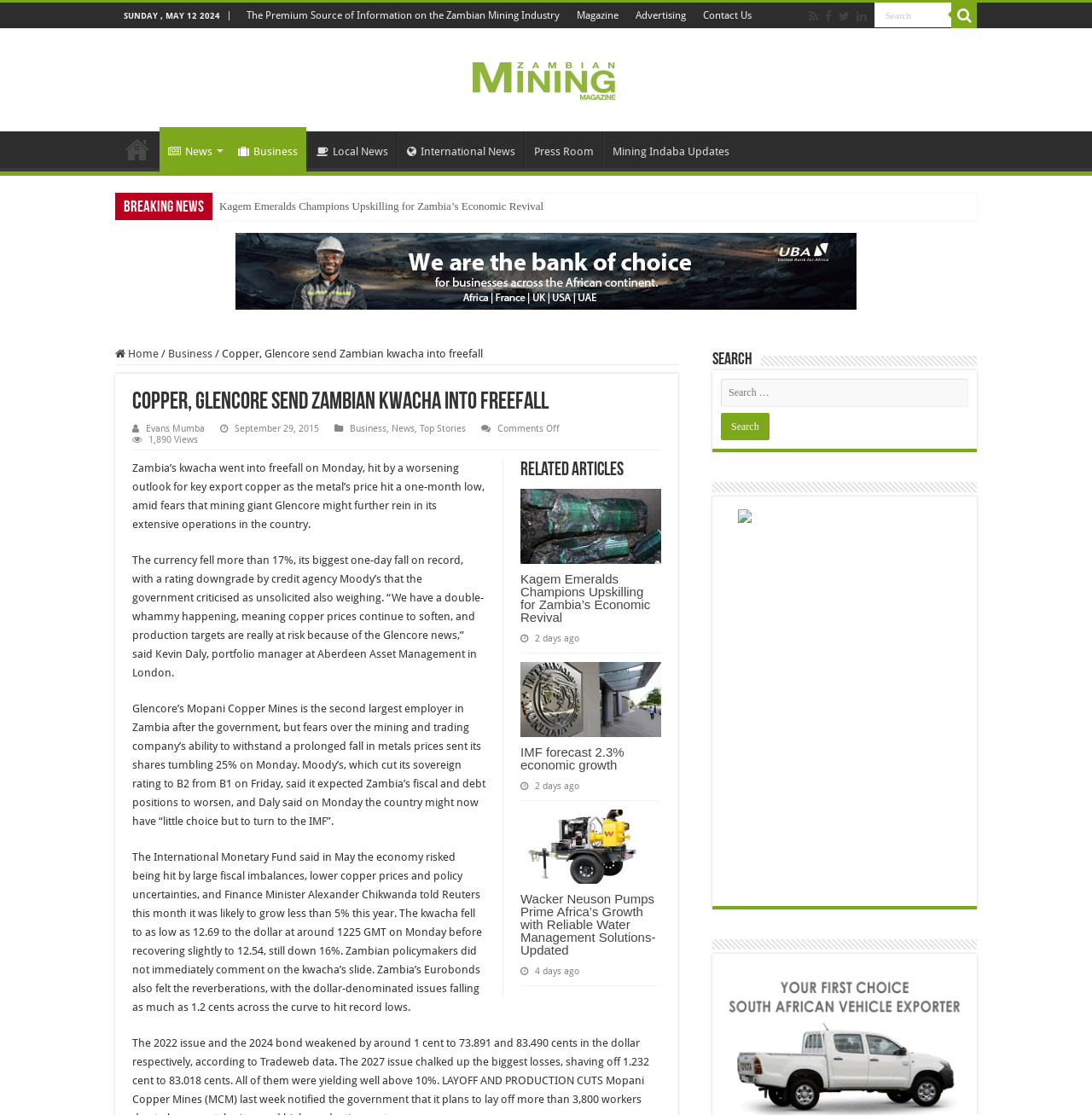Identify the main heading of the webpage and provide its text content.

Copper, Glencore send Zambian kwacha into freefall